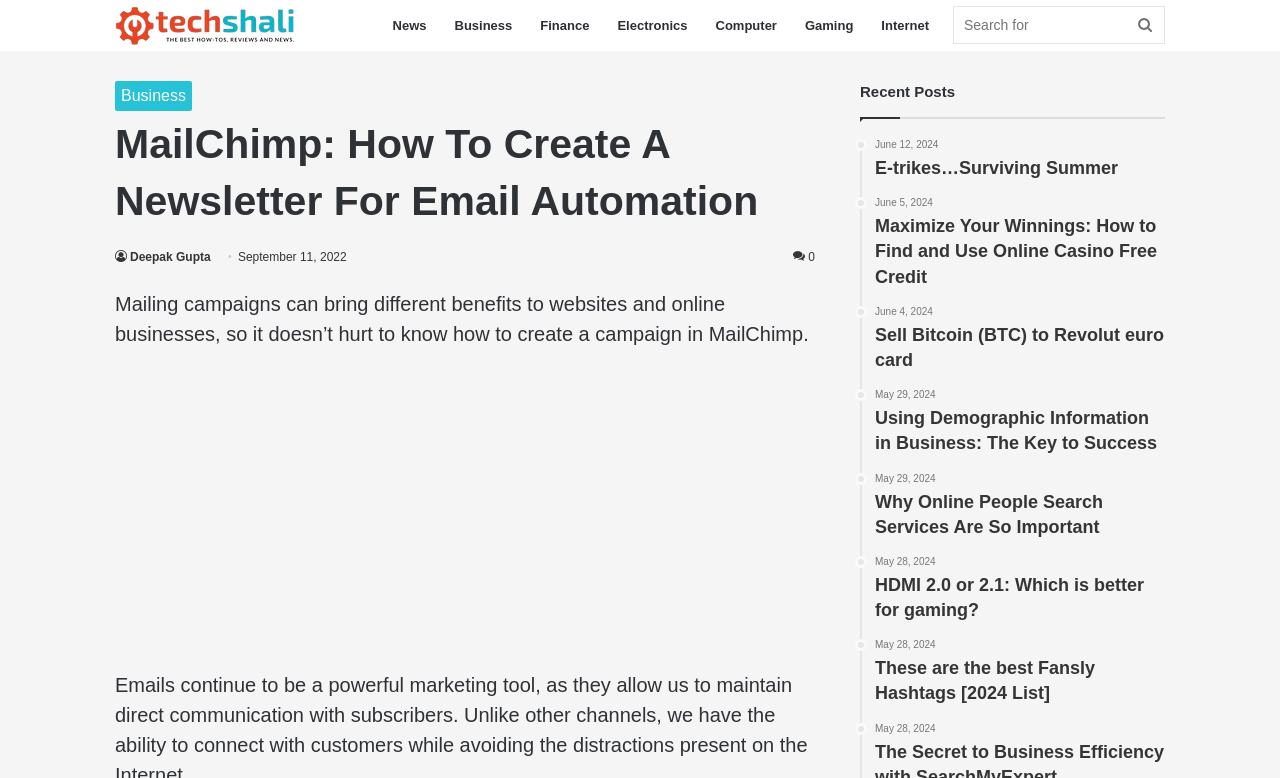What is the author of the article?
Carefully analyze the image and provide a detailed answer to the question.

The author's name is mentioned below the main heading, and it is 'Deepak Gupta', which is represented by a link with a font awesome icon.